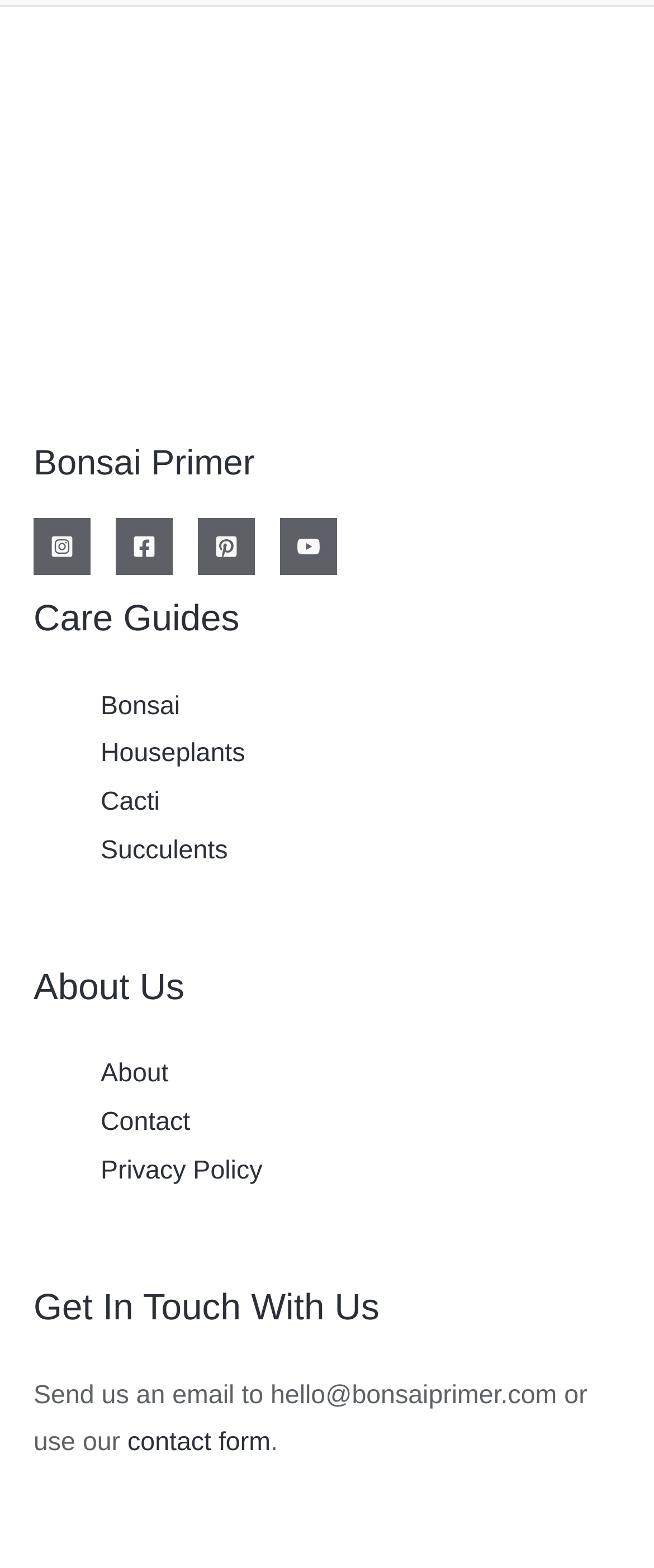Answer this question using a single word or a brief phrase:
What is the category of care guides?

Bonsai, Houseplants, Cacti, Succulents